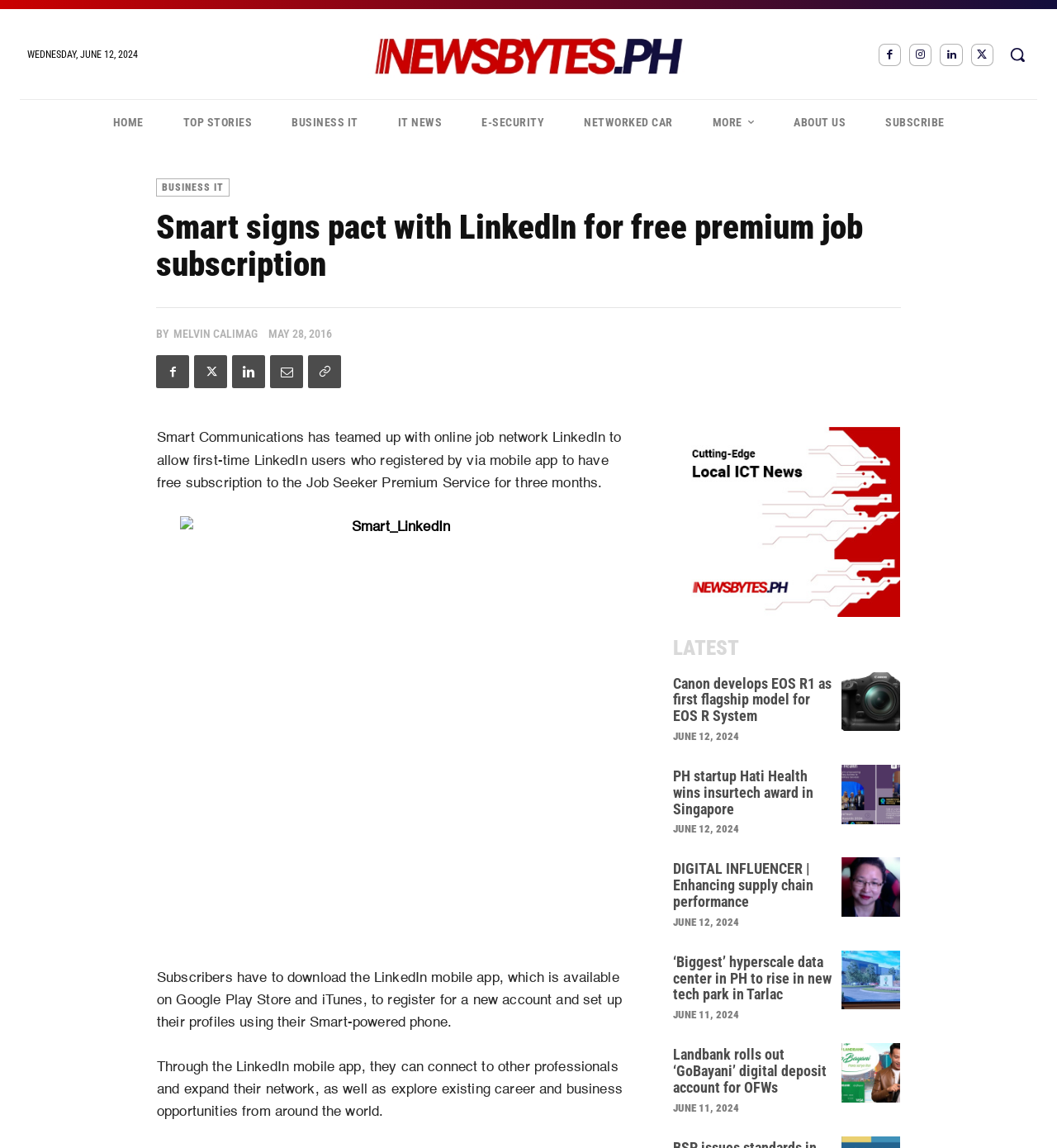What is the name of the service that Smart Communications has teamed up with?
Based on the image, answer the question in a detailed manner.

I found the name of the service by reading the main article, which mentions that Smart Communications has teamed up with online job network LinkedIn.